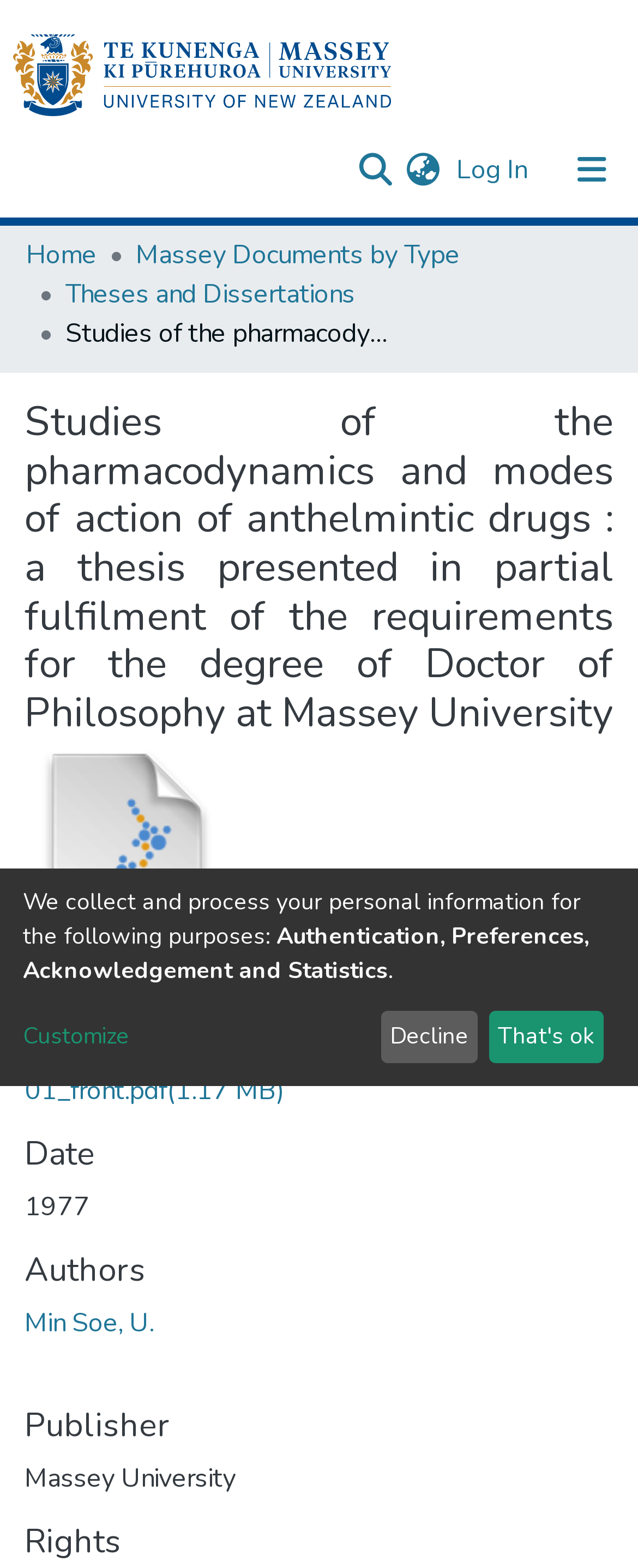Determine the bounding box coordinates of the section to be clicked to follow the instruction: "Contact Us". The coordinates should be given as four float numbers between 0 and 1, formatted as [left, top, right, bottom].

None